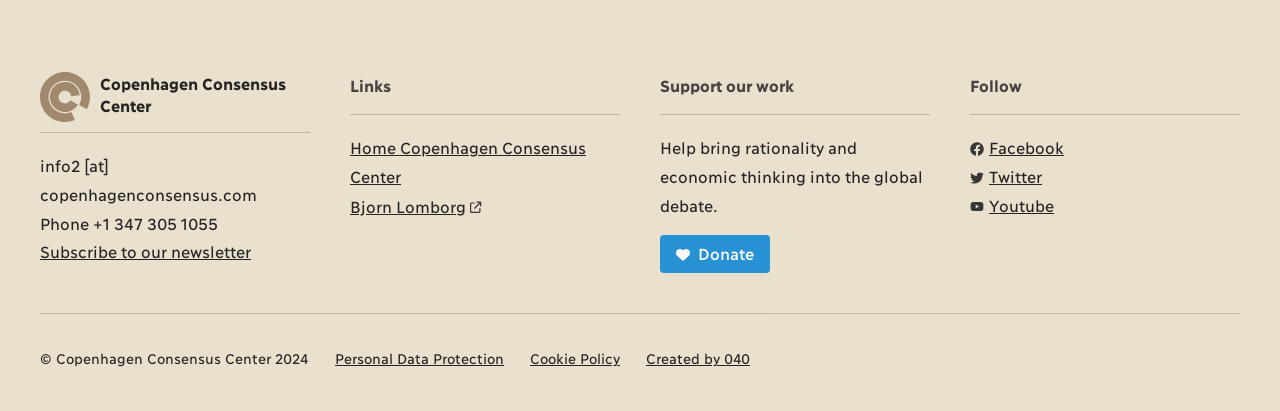Please find the bounding box coordinates of the clickable region needed to complete the following instruction: "Donate to support the work". The bounding box coordinates must consist of four float numbers between 0 and 1, i.e., [left, top, right, bottom].

[0.516, 0.573, 0.602, 0.665]